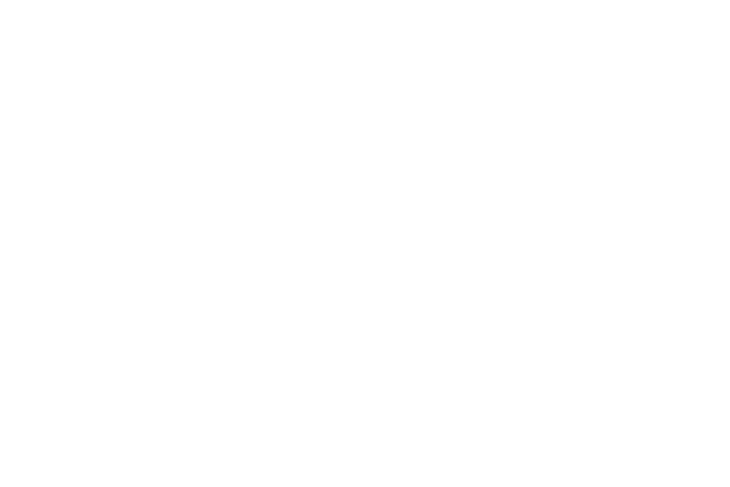Consider the image and give a detailed and elaborate answer to the question: 
What is the guiding principle promoted by the Founder President?

The image captures the vibrant atmosphere of unity and reverence as students engage in discussions about BHAAG—an acronym representing Behavior, Hardwork, Ambition, Attitude, and God, which is promoted as the guiding principle by the Founder President.